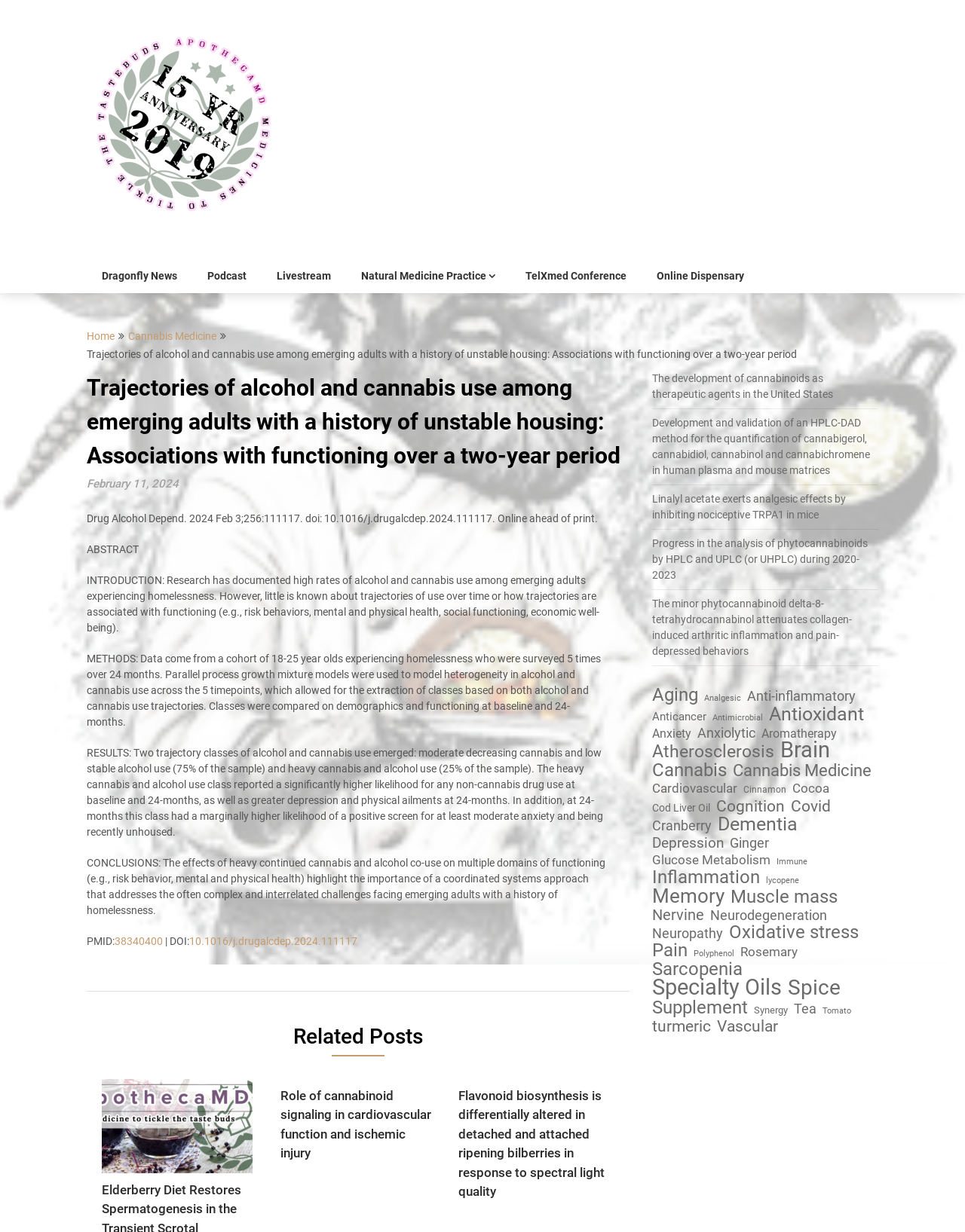Give the bounding box coordinates for the element described as: "Depression".

[0.676, 0.678, 0.75, 0.691]